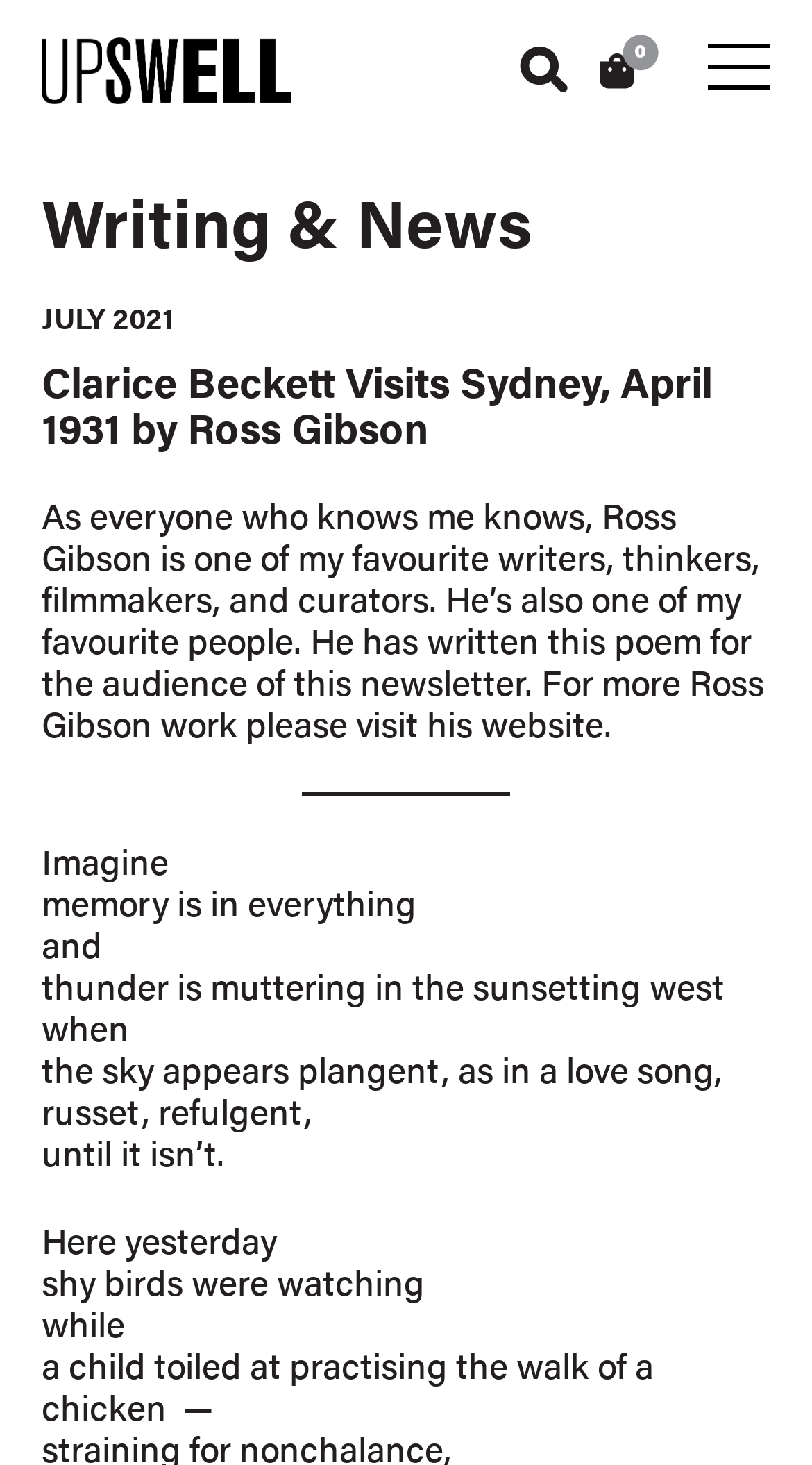What is the title of the poem?
Please respond to the question with a detailed and thorough explanation.

The title of the poem can be found in the heading element that says 'Clarice Beckett Visits Sydney, April 1931 by Ross Gibson'.